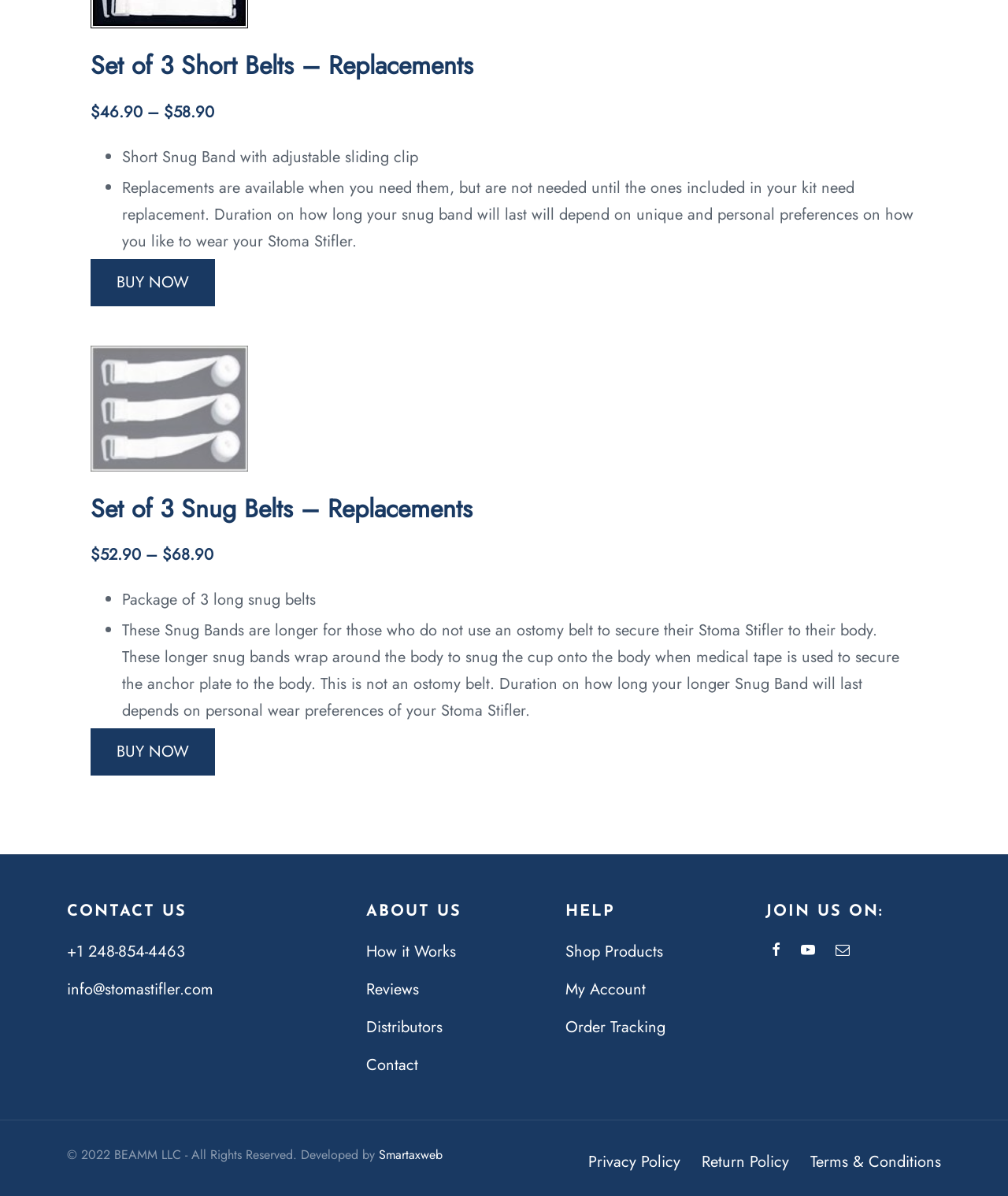How can I contact the company?
Using the image provided, answer with just one word or phrase.

Phone or email